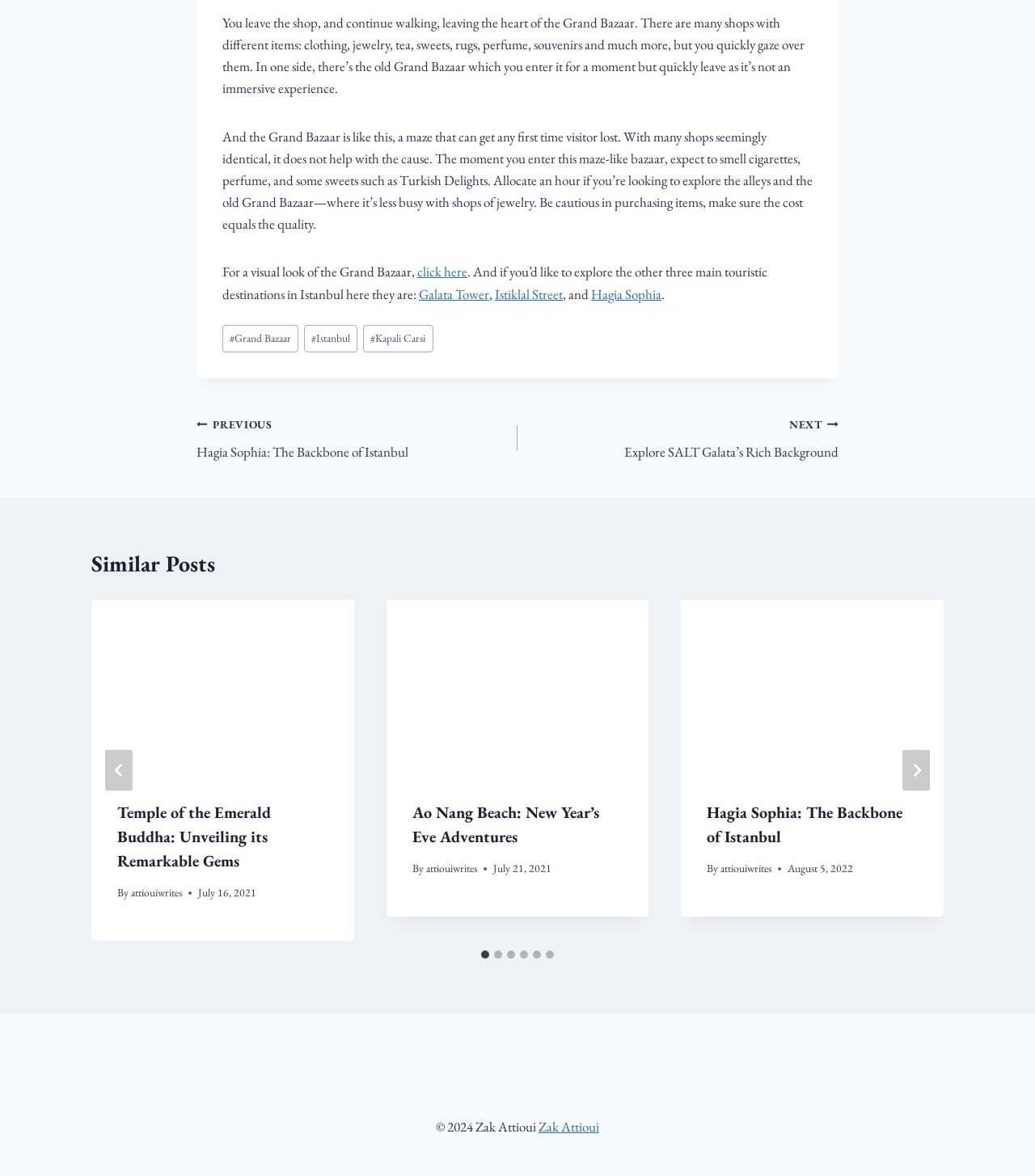Refer to the screenshot and answer the following question in detail:
How many main touristic destinations are mentioned in Istanbul?

The text mentions three main touristic destinations in Istanbul: Galata Tower, Istiklal Street, and Hagia Sophia. These destinations are listed after the sentence 'And if you’d like to explore the other three main touristic destinations in Istanbul here they are:'